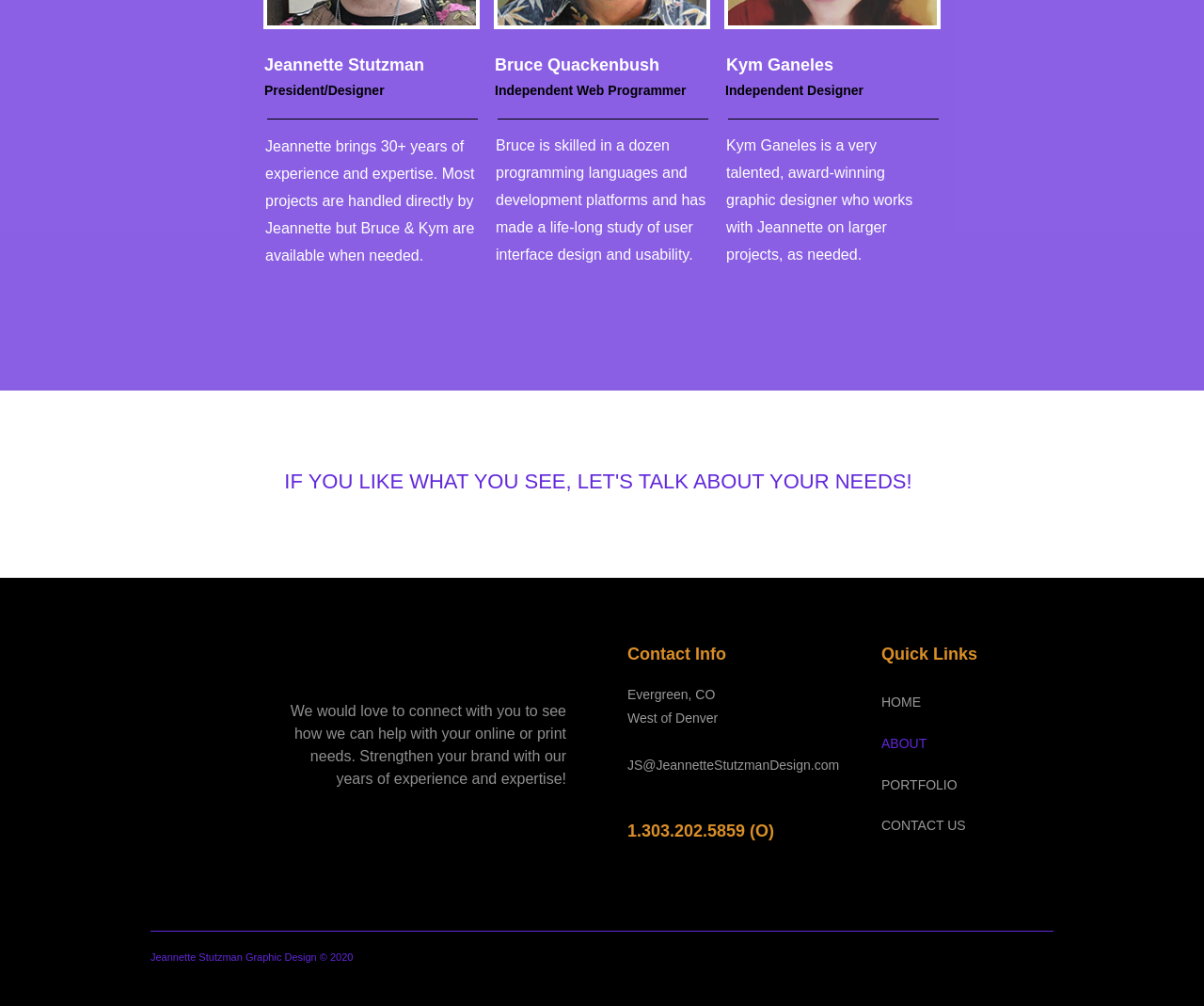How many people are introduced on the webpage?
Please respond to the question with as much detail as possible.

The webpage introduces three people: Jeannette Stutzman, Bruce Quackenbush, and Kym Ganeles. This information is obtained from the StaticText elements with their names and descriptions.